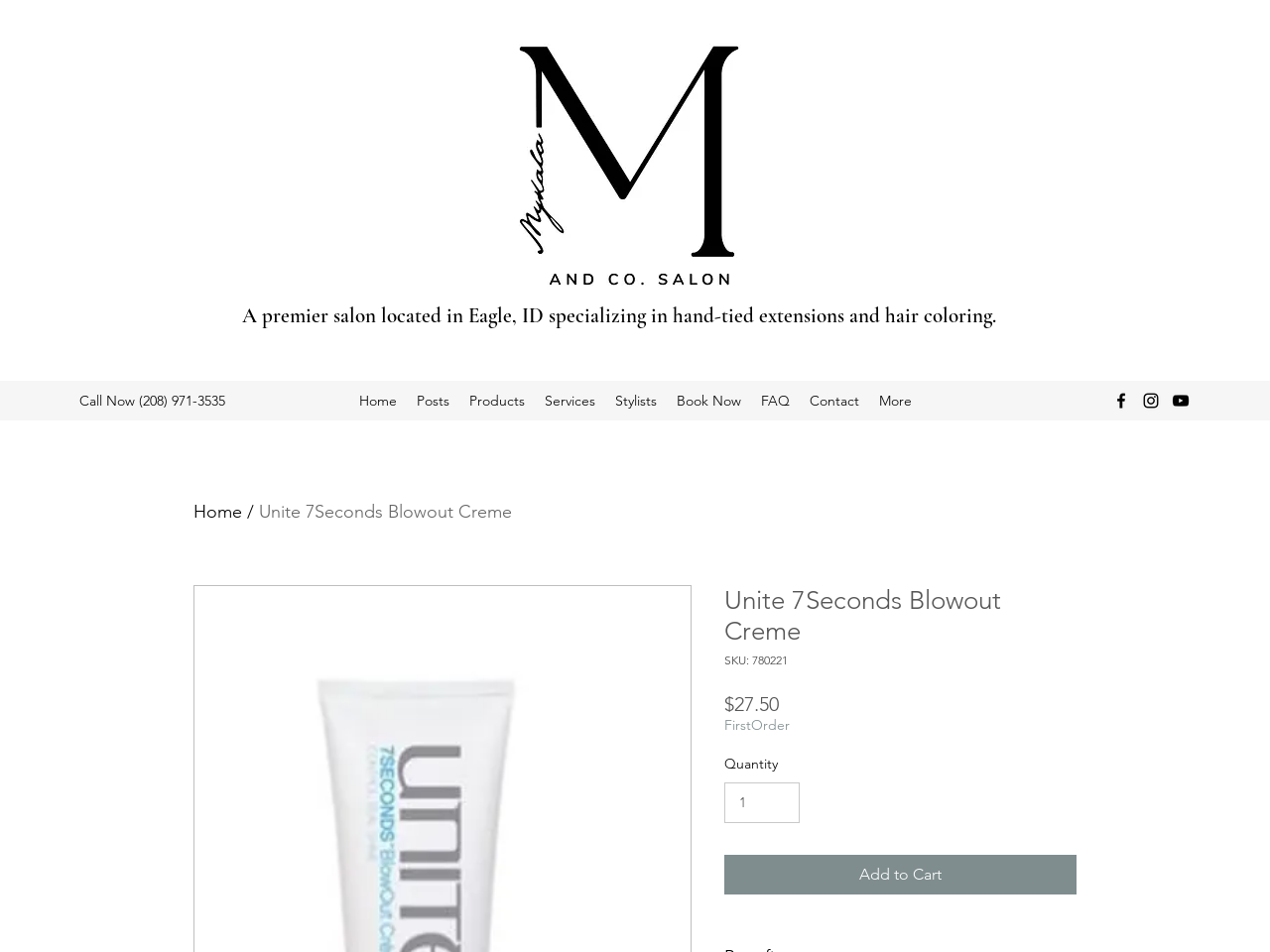Show the bounding box coordinates for the HTML element described as: "Posts".

[0.32, 0.406, 0.362, 0.437]